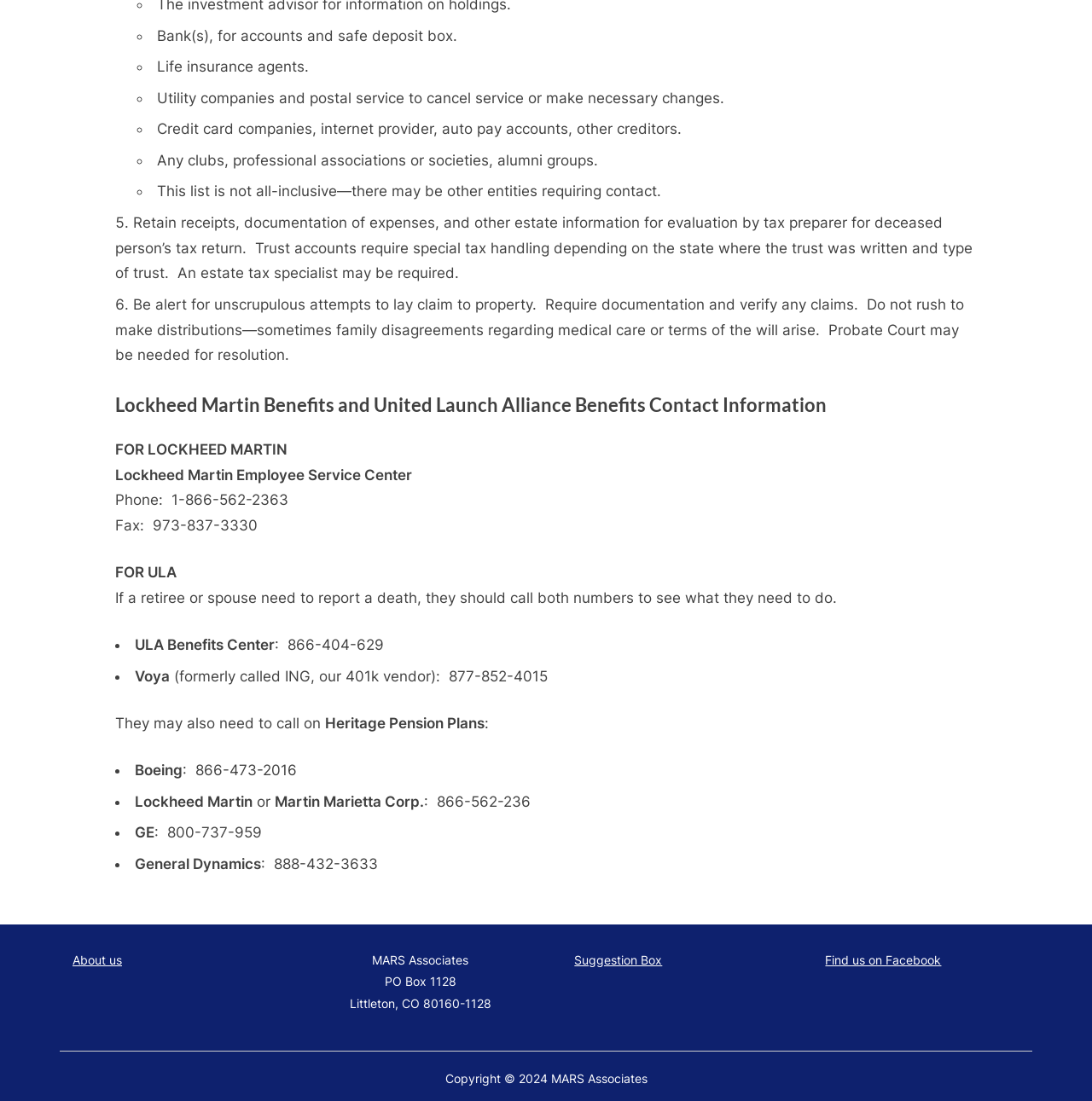Using the provided description click here, find the bounding box coordinates for the UI element. Provide the coordinates in (top-left x, top-left y, bottom-right x, bottom-right y) format, ensuring all values are between 0 and 1.

None